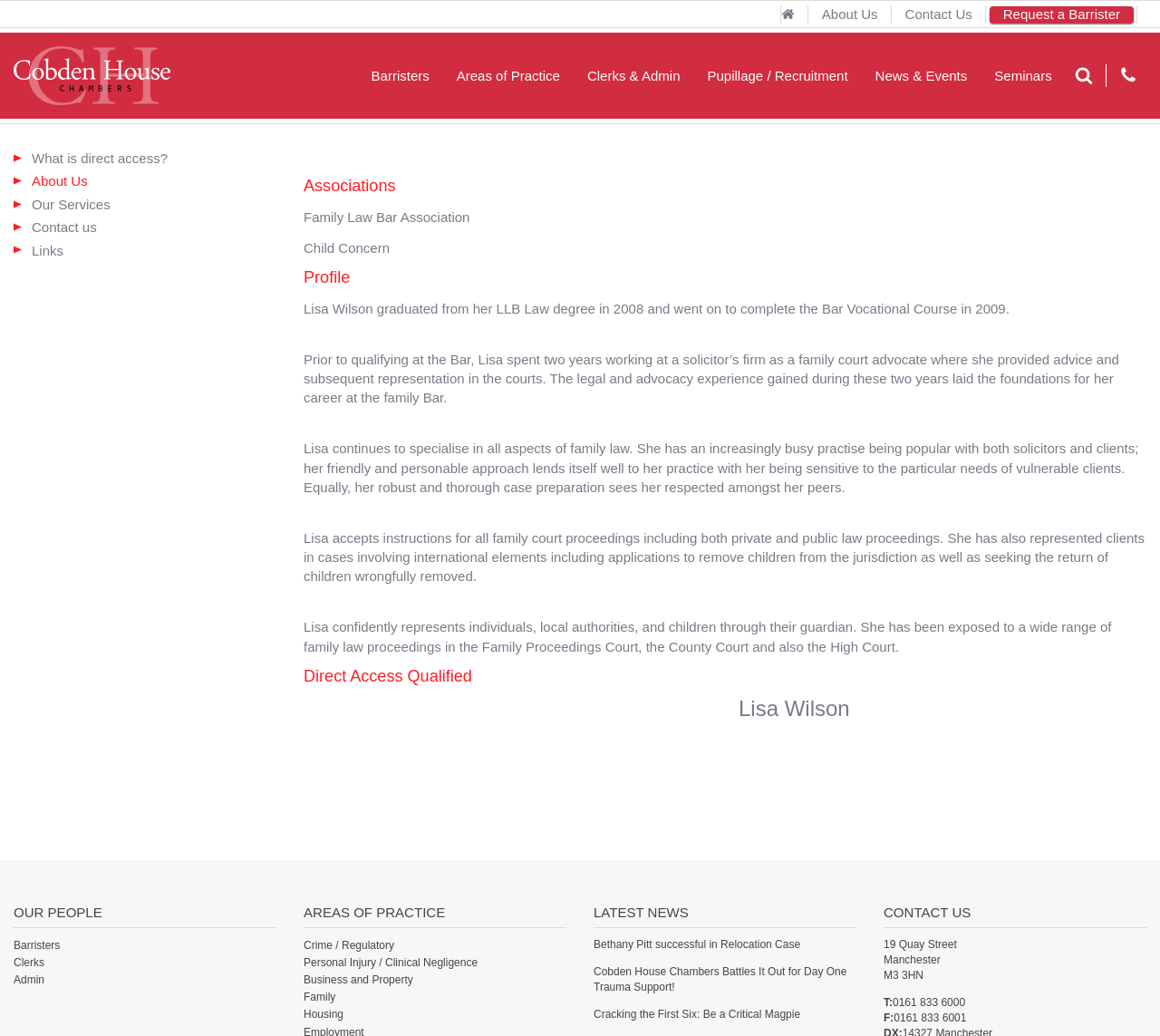What is the address of Cobden House Chambers?
Using the details shown in the screenshot, provide a comprehensive answer to the question.

The webpage provides the contact information for Cobden House Chambers, which includes the address 19 Quay Street, Manchester, M3 3HN.